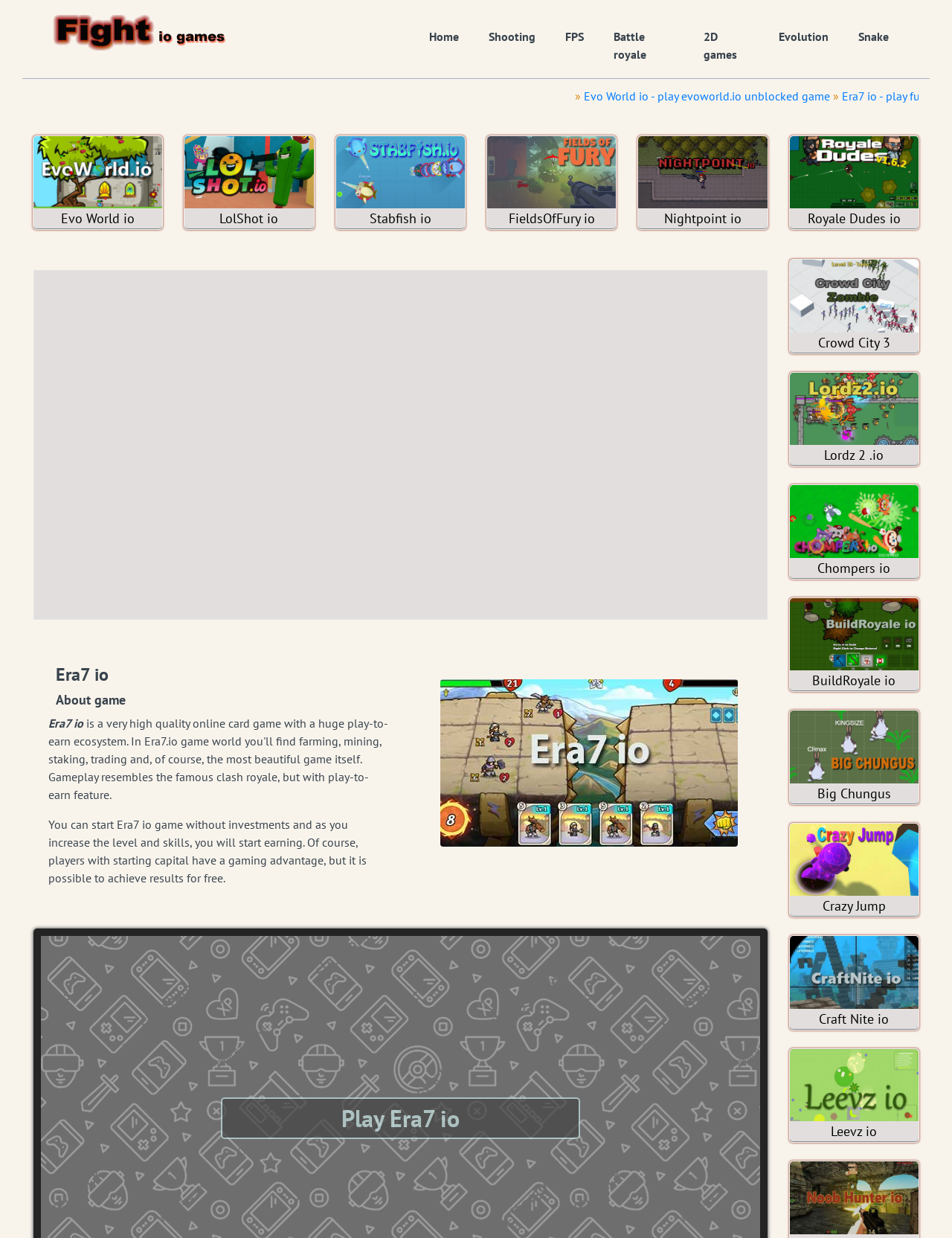Give a one-word or short phrase answer to this question: 
How many games are listed in the bottom section of the webpage?

9